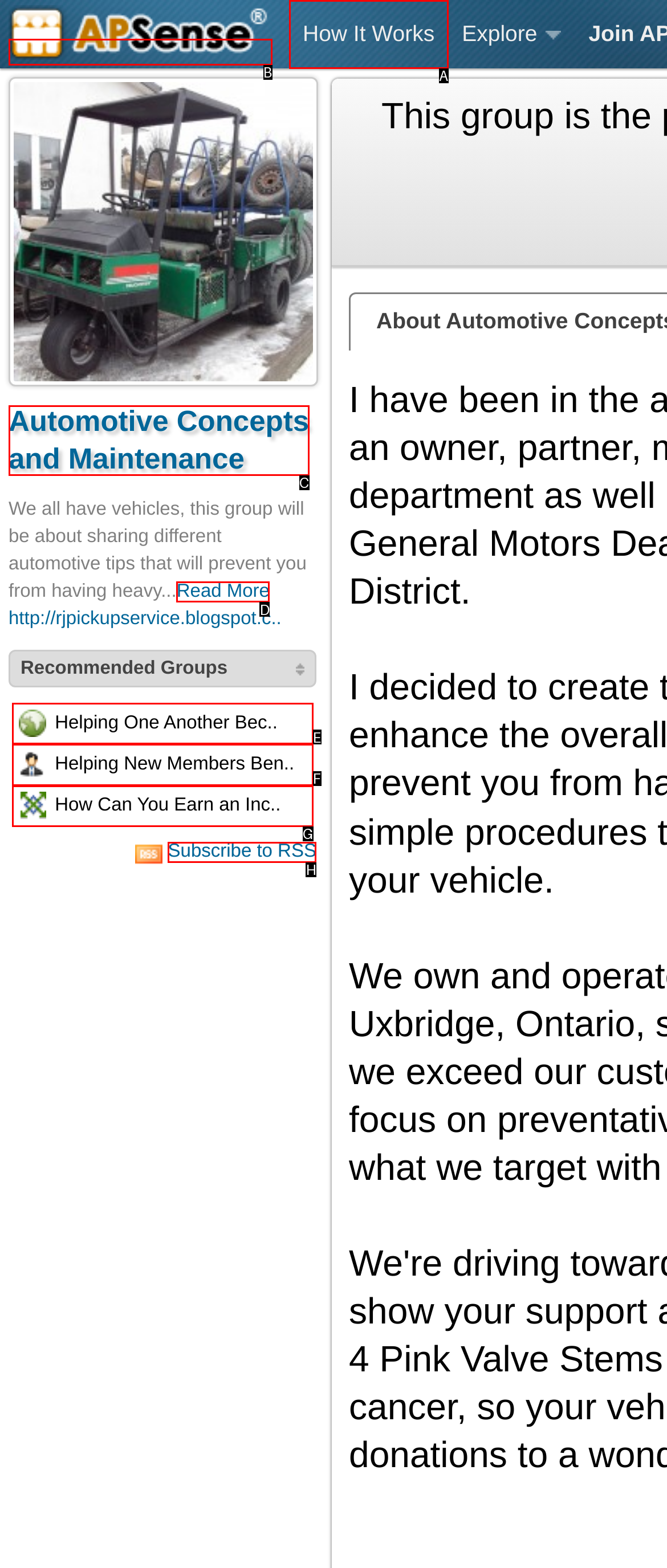From the choices provided, which HTML element best fits the description: alt="APSense Business Social Networking"? Answer with the appropriate letter.

B